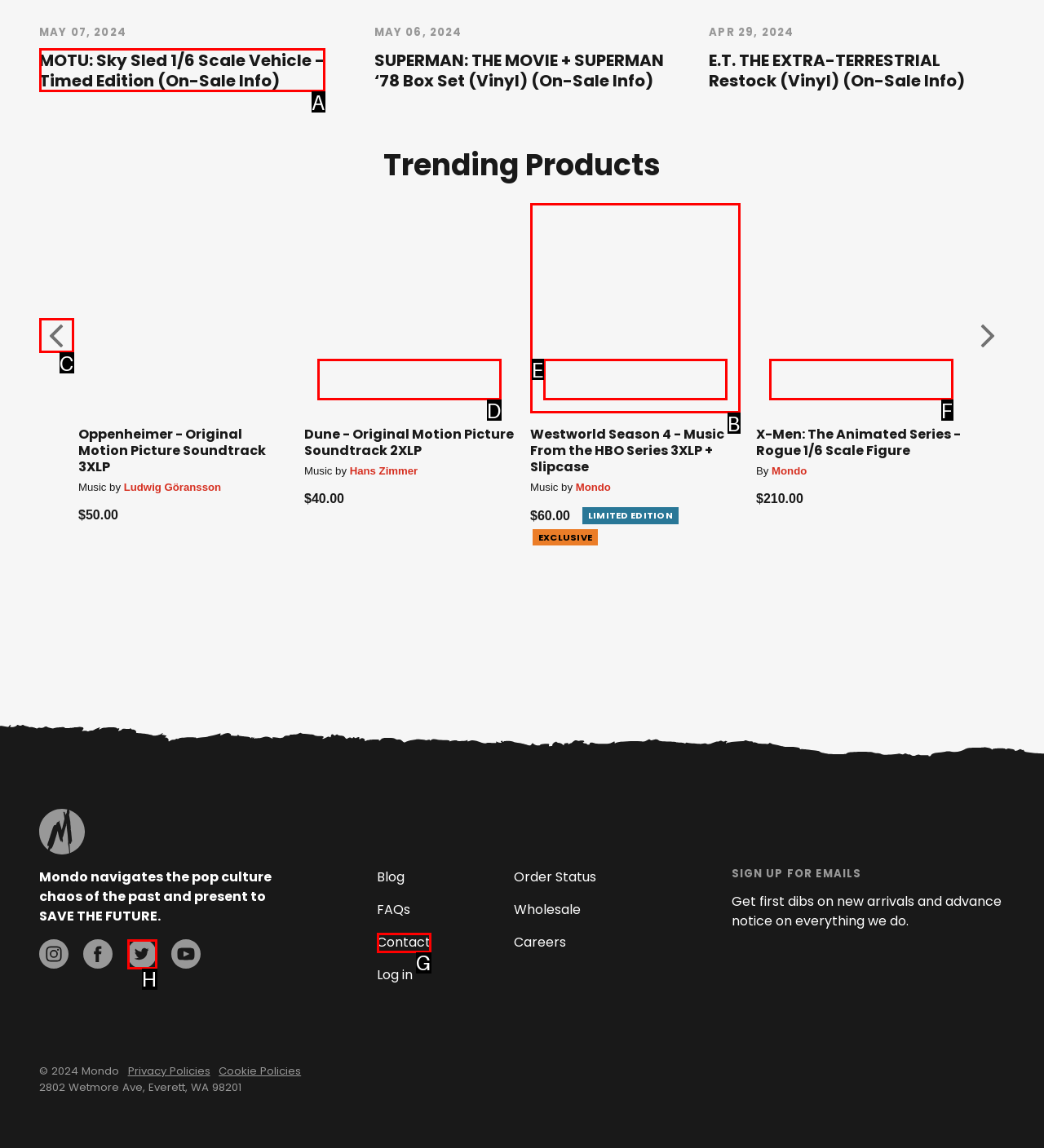From the provided options, pick the HTML element that matches the description: Twitter for TheSage. Respond with the letter corresponding to your choice.

None